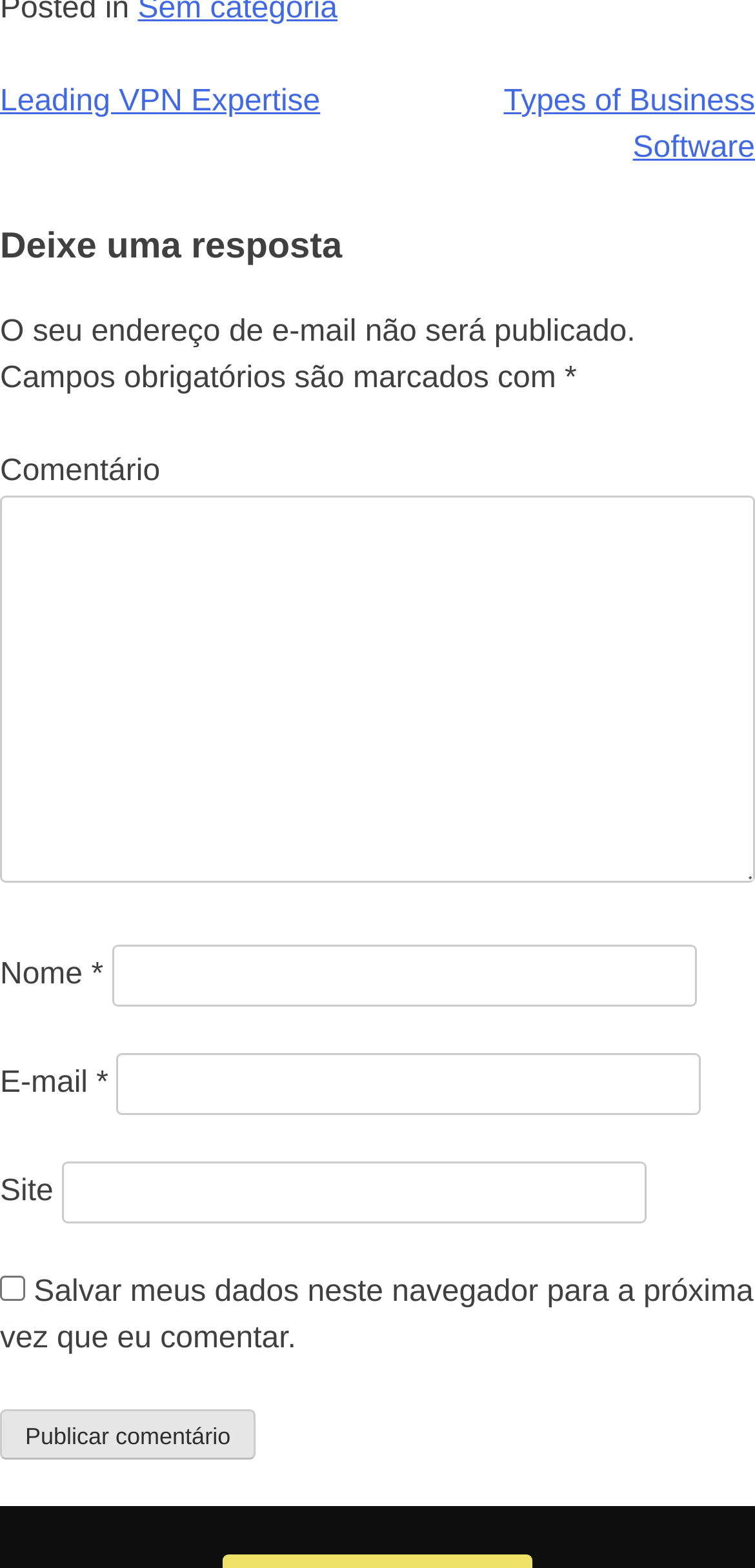Find and indicate the bounding box coordinates of the region you should select to follow the given instruction: "Click on the 'Leading VPN Expertise' link".

[0.0, 0.054, 0.424, 0.075]